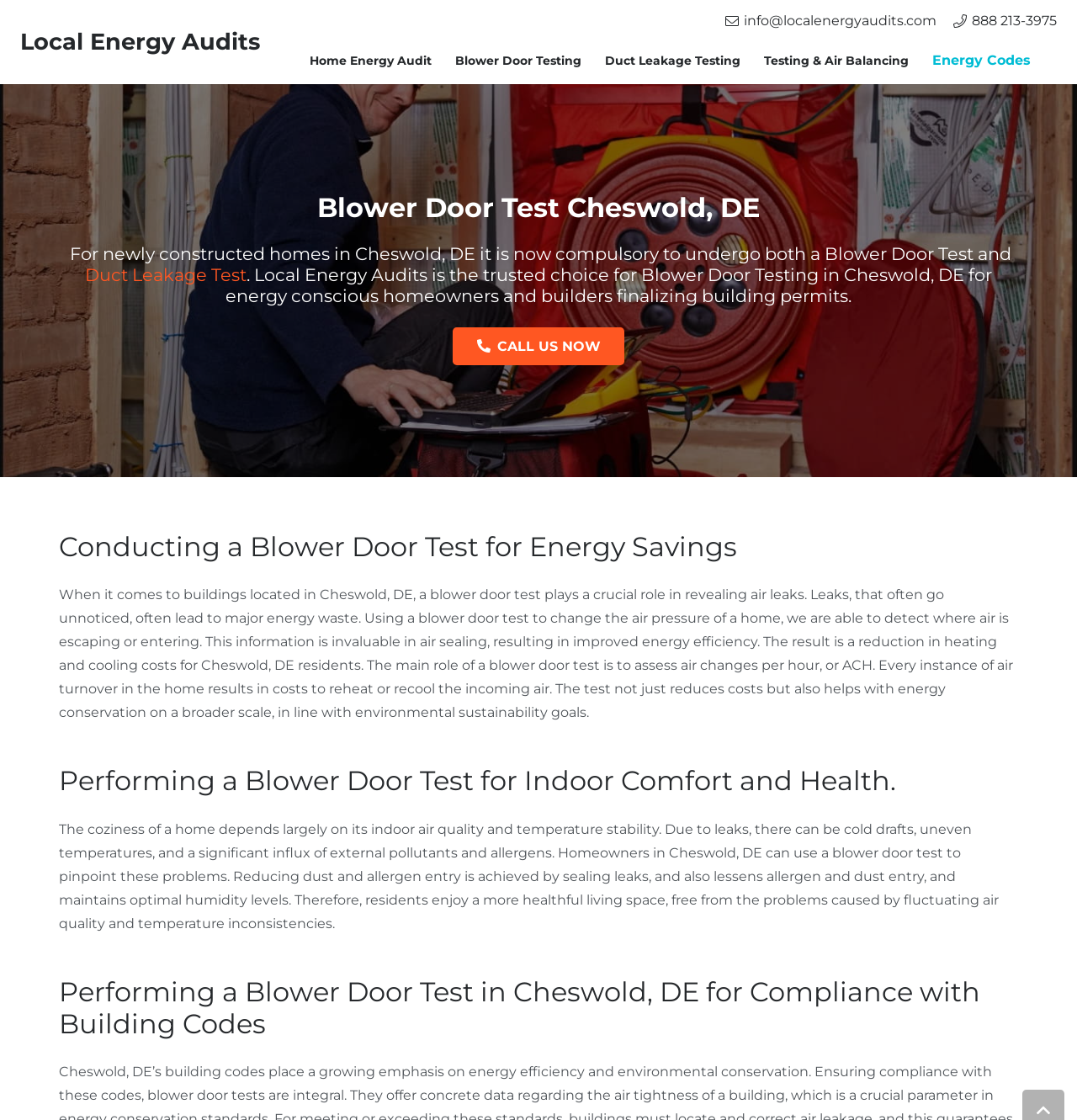Please respond to the question with a concise word or phrase:
What is the benefit of reducing air changes per hour?

Reduces heating and cooling costs